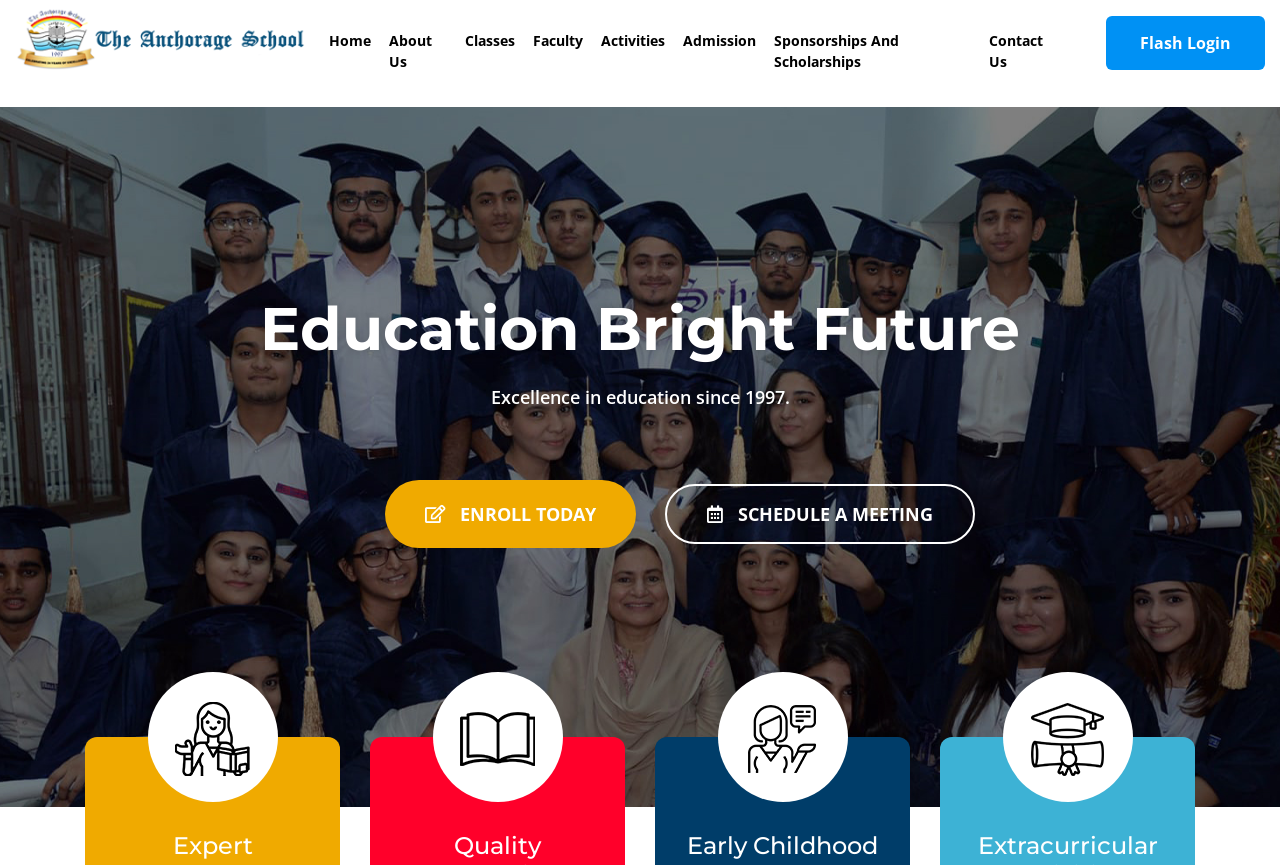Use one word or a short phrase to answer the question provided: 
What is the name of the school?

The Anchorage School